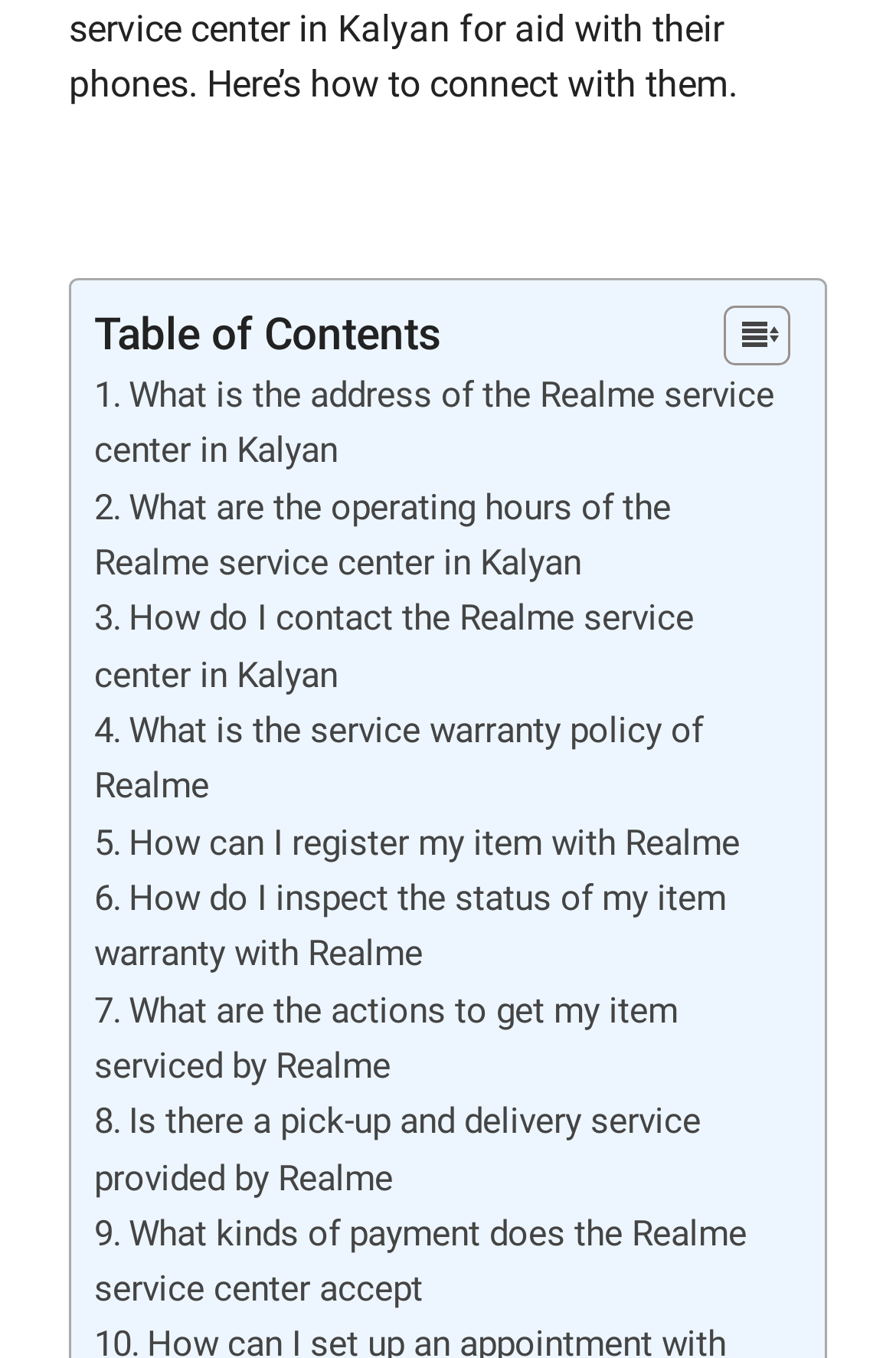Please provide a one-word or phrase answer to the question: 
How many links are there on the webpage?

10